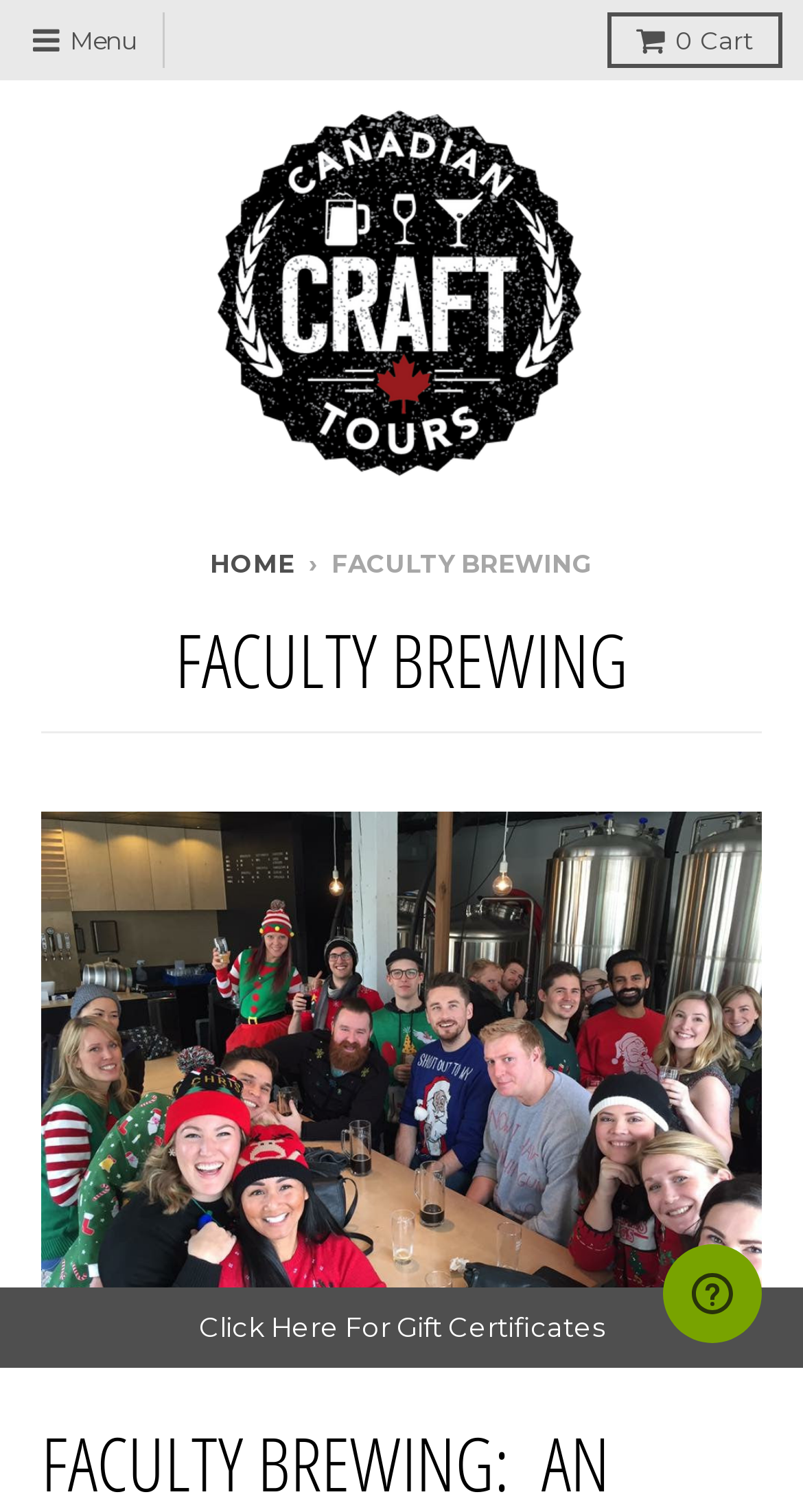What is the purpose of the iframe at the bottom of the page?
Based on the screenshot, respond with a single word or phrase.

To provide more information